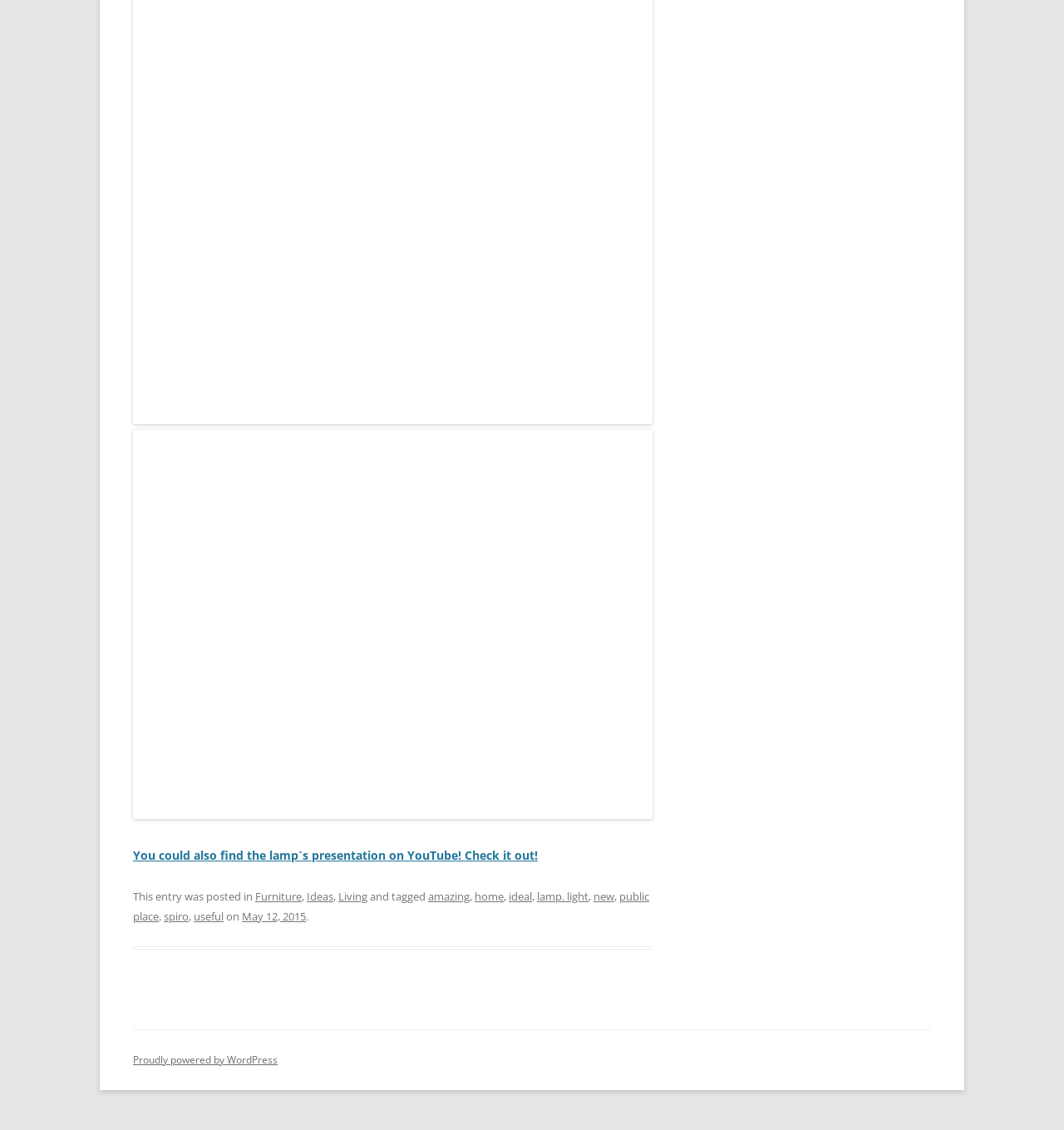Determine the bounding box coordinates of the clickable region to carry out the instruction: "Visit the Furniture category".

[0.24, 0.787, 0.284, 0.8]